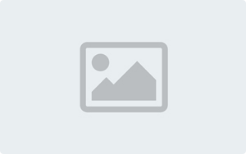How many essays are provided in the template?
We need a detailed and meticulous answer to the question.

The title of the essay template explicitly states '2 Essays', indicating that the template provides two essays for the topic 'Introduce Yourself in 50 Words'.